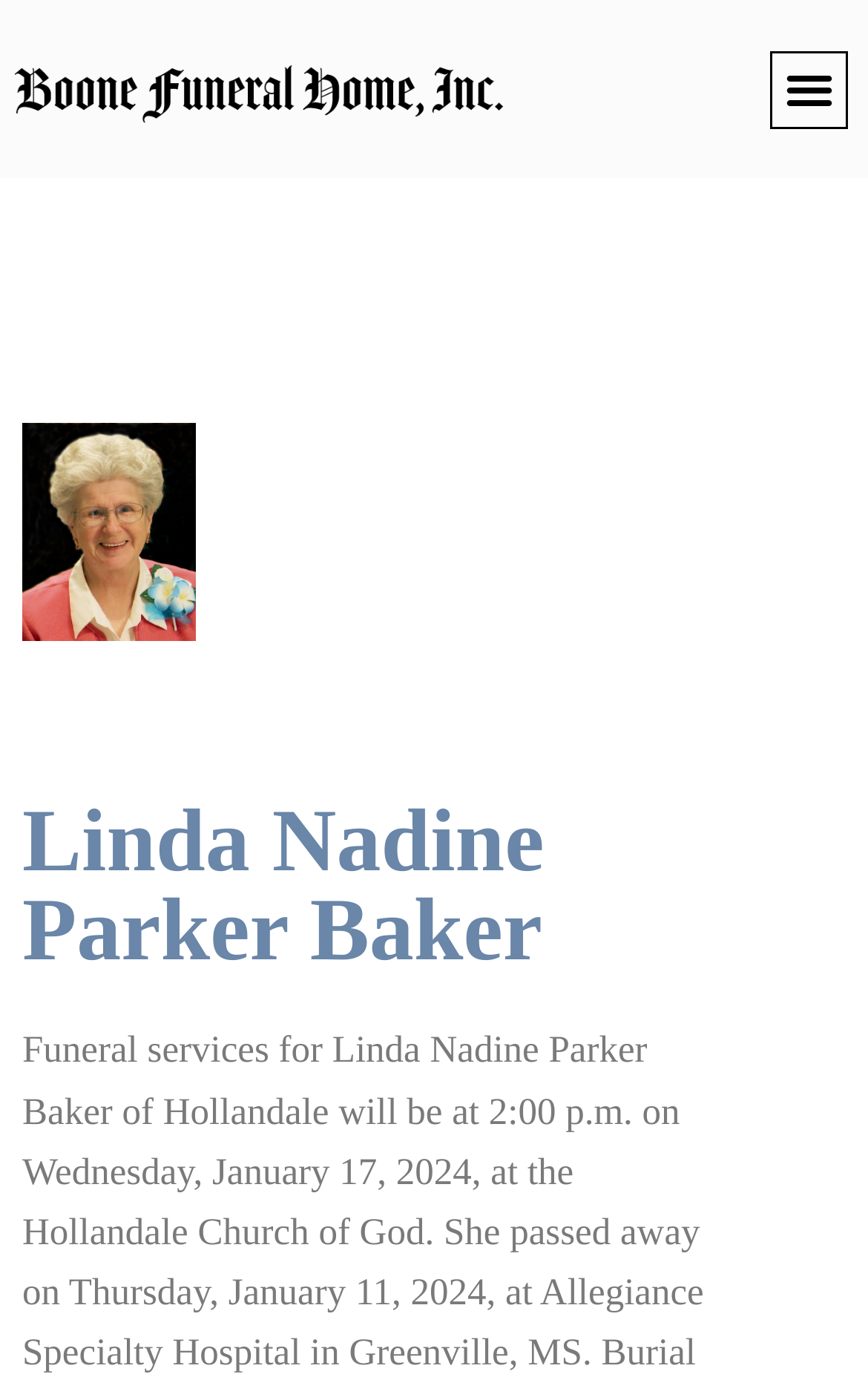Provide the bounding box coordinates in the format (top-left x, top-left y, bottom-right x, bottom-right y). All values are floating point numbers between 0 and 1. Determine the bounding box coordinate of the UI element described as: Menu

[0.888, 0.036, 0.977, 0.091]